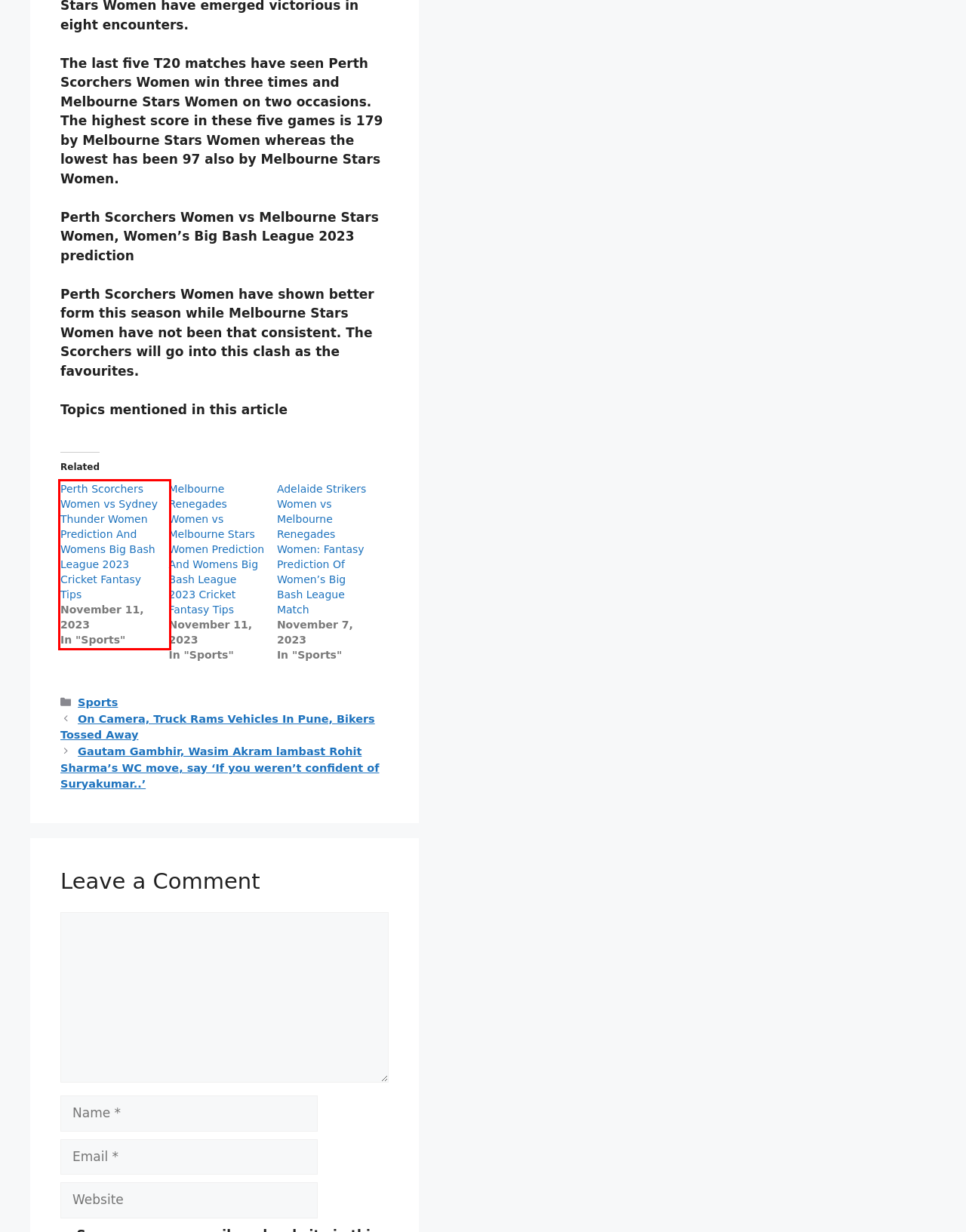Please identify and extract the text from the UI element that is surrounded by a red bounding box in the provided webpage screenshot.

Perth Scorchers Women vs Sydney Thunder Women Prediction And Womens Big Bash League 2023 Cricket Fantasy Tips November 11, 2023 In "Sports"